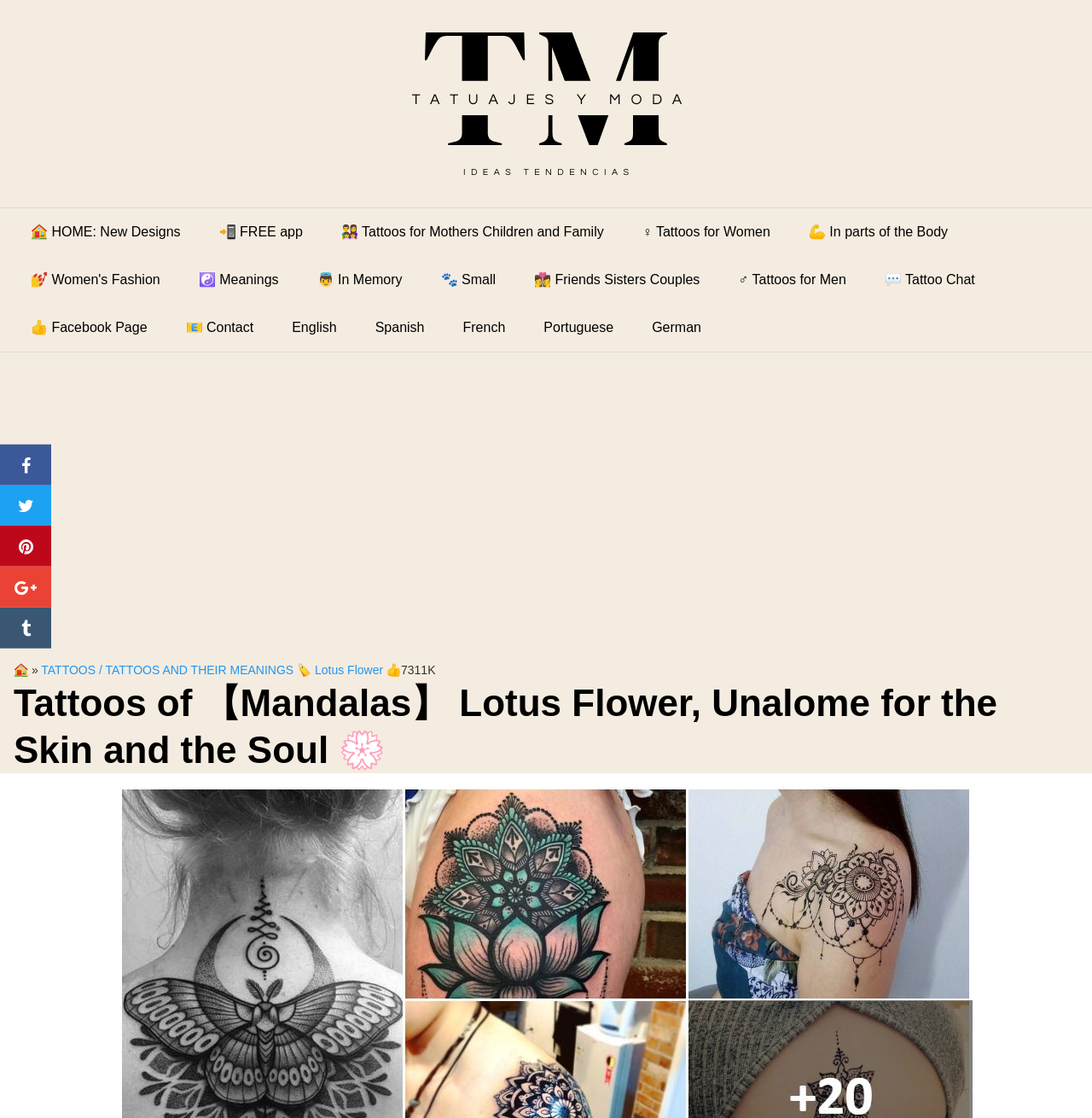Describe the webpage meticulously, covering all significant aspects.

This webpage is about tattoos, specifically mandala tattoos, and their meanings. At the top, there is a header section with a series of links to different sections of the website, including "HOME", "FREE app", "Tattoos for Mothers Children and Family", and others. Below this, there is a large heading that reads "Tattoos of 【Mandalas】 Lotus Flower, Unalome for the Skin and the Soul 💮".

On the left side of the page, there are several small icons, each representing a different social media platform or language option. These icons are arranged vertically and take up a small portion of the page.

In the main content area, there is a large image with a link to "Tattoos and Fashion Ideas Trends". Below this, there is a section with several links to different types of tattoos, such as "Tattoos for Women", "Tattoos for Men", and "Small Tattoos". These links are arranged horizontally and take up most of the width of the page.

Further down the page, there is a section with a heading that reads "TATTOOS / TATTOOS AND THEIR MEANINGS". Below this, there are several links to specific types of tattoos, including "Lotus Flower" and "Collage Mandala Tattoos". These links are arranged horizontally and take up most of the width of the page.

At the very bottom of the page, there are several small links to social media platforms and language options, similar to those found on the left side of the page.